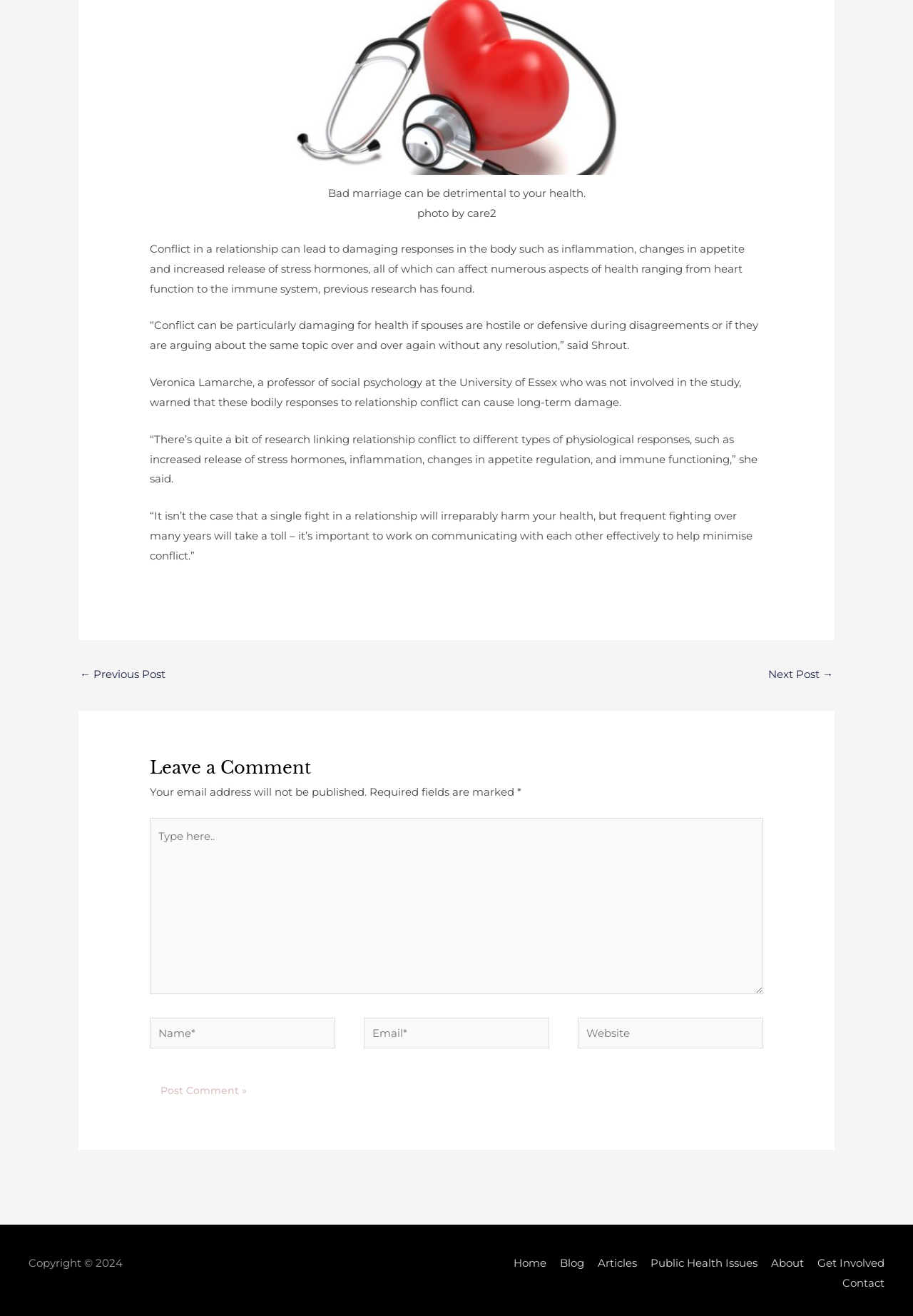What is the navigation section for?
Please look at the screenshot and answer in one word or a short phrase.

To navigate to previous or next post